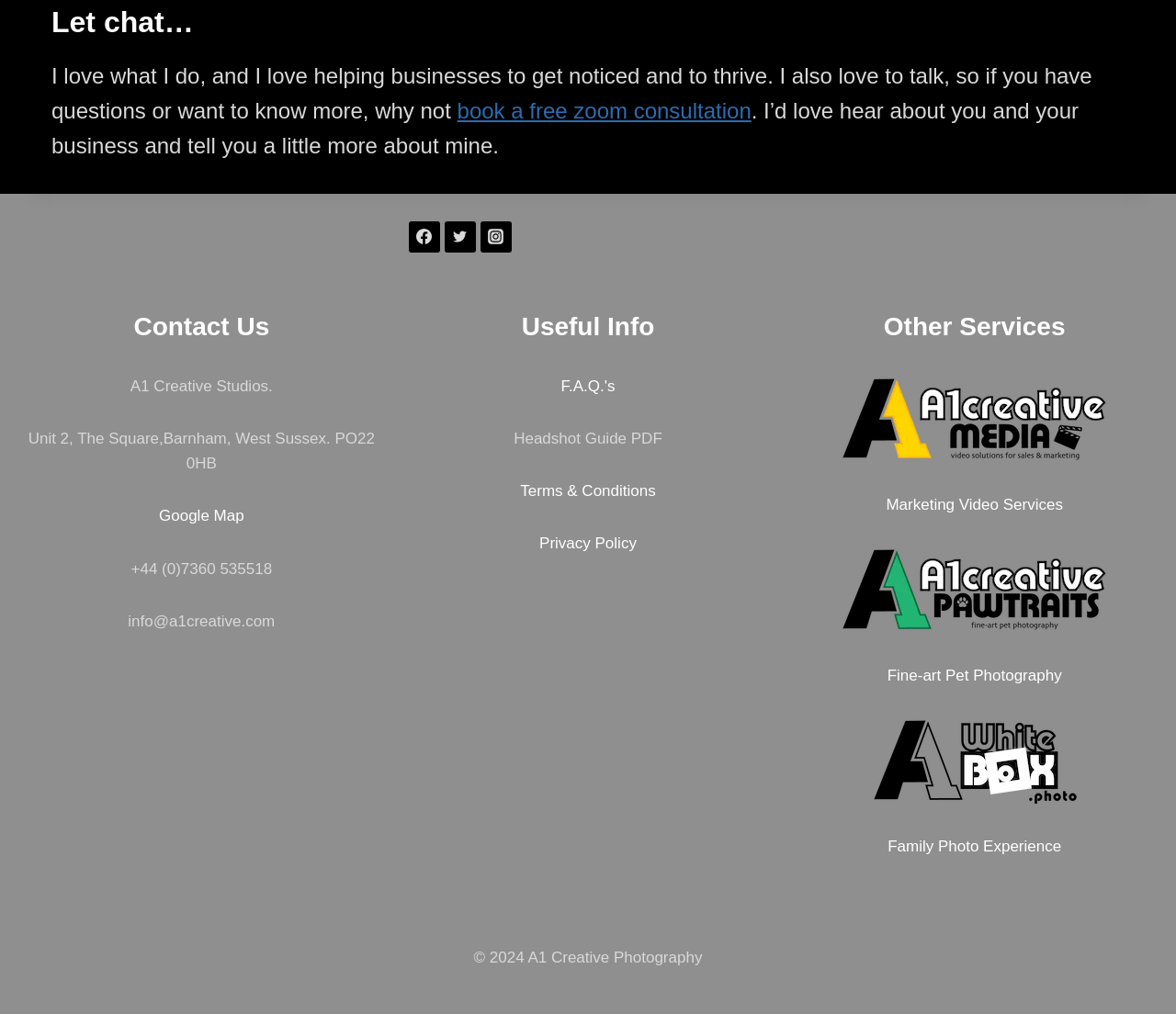Identify the bounding box coordinates of the clickable section necessary to follow the following instruction: "read F.A.Q.'s". The coordinates should be presented as four float numbers from 0 to 1, i.e., [left, top, right, bottom].

[0.477, 0.372, 0.523, 0.389]